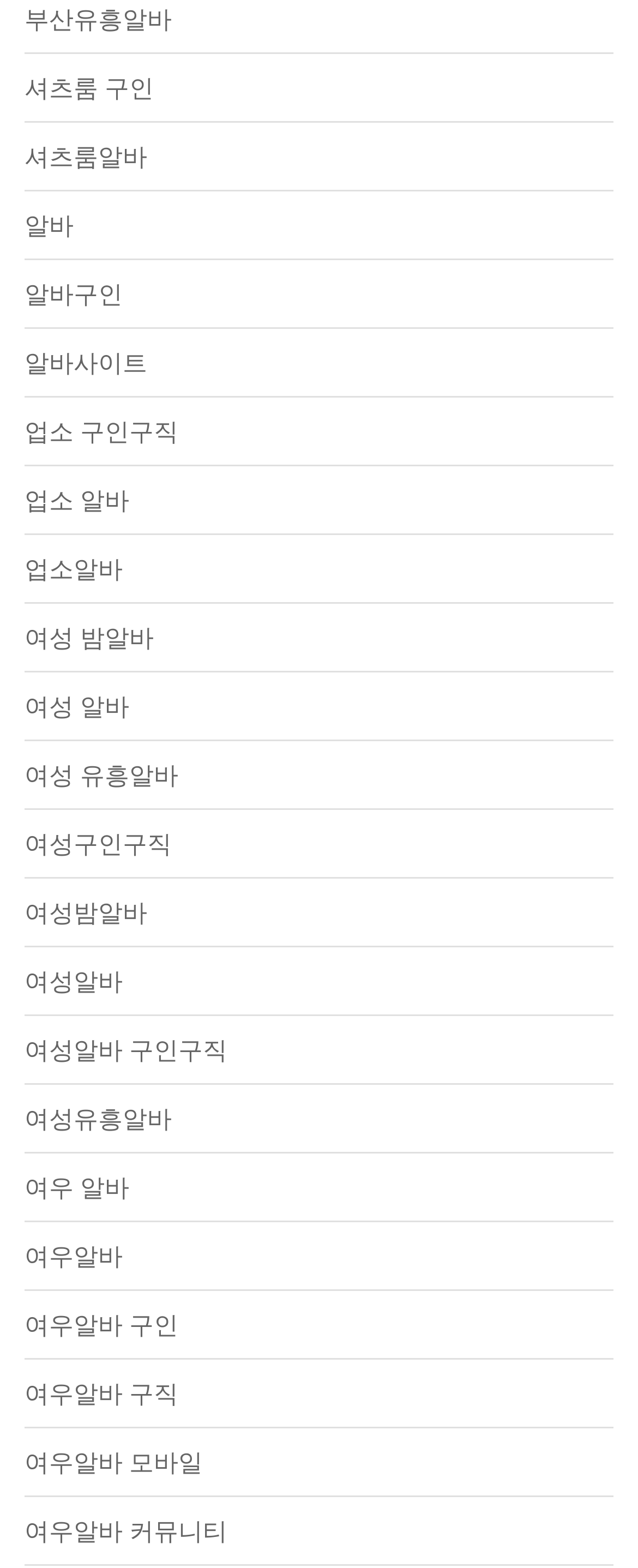Is there a mobile version of the website?
Analyze the image and provide a thorough answer to the question.

One of the links on the webpage has the text description '여우알바 모바일' (women's part-time job mobile), suggesting that the website has a mobile version or provides mobile-specific job search resources.